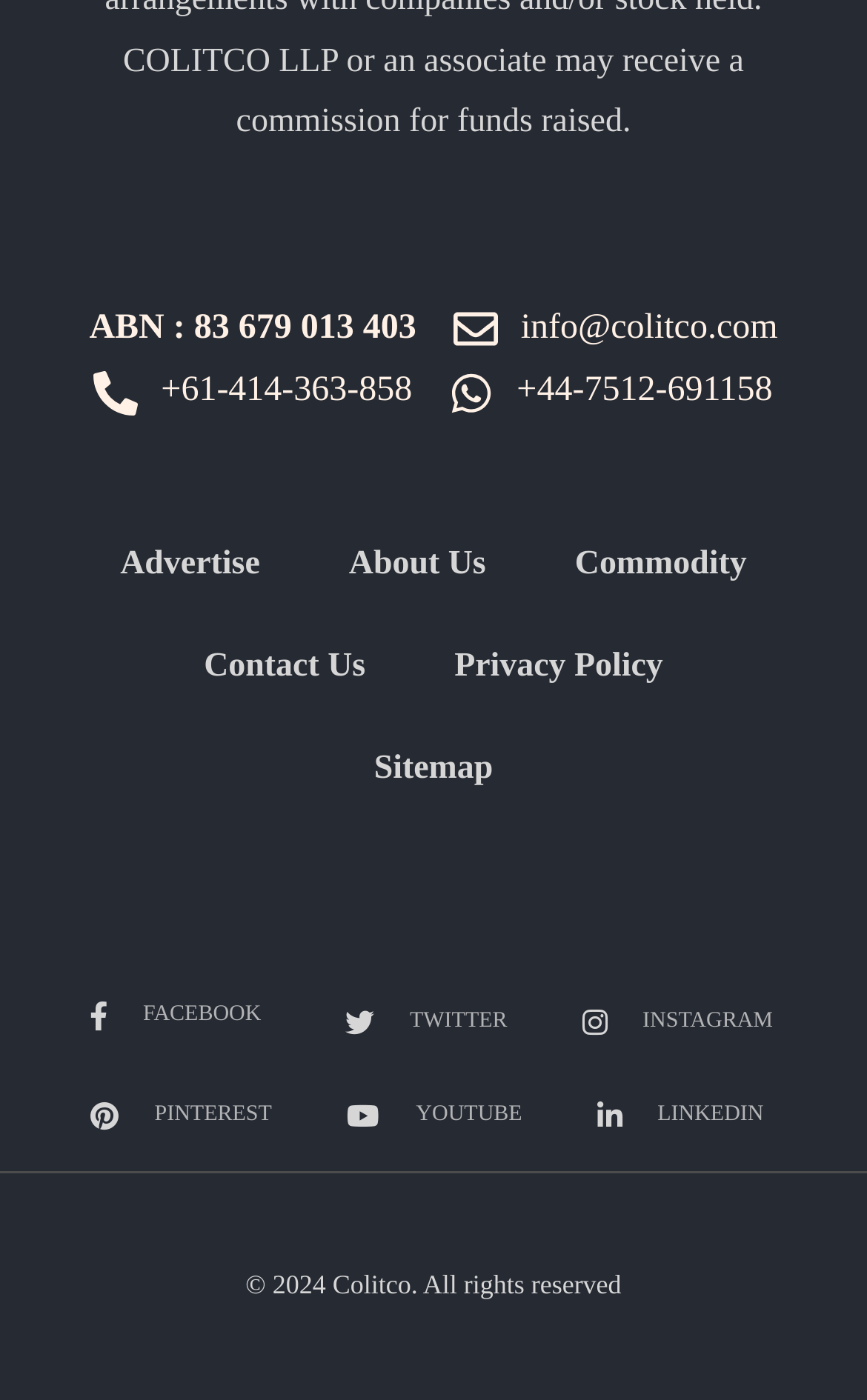Carefully examine the image and provide an in-depth answer to the question: What is the copyright year of the webpage?

The copyright year of the webpage can be found at the bottom of the webpage, in the static text element, which is '© 2024 Colitco. All rights reserved'.